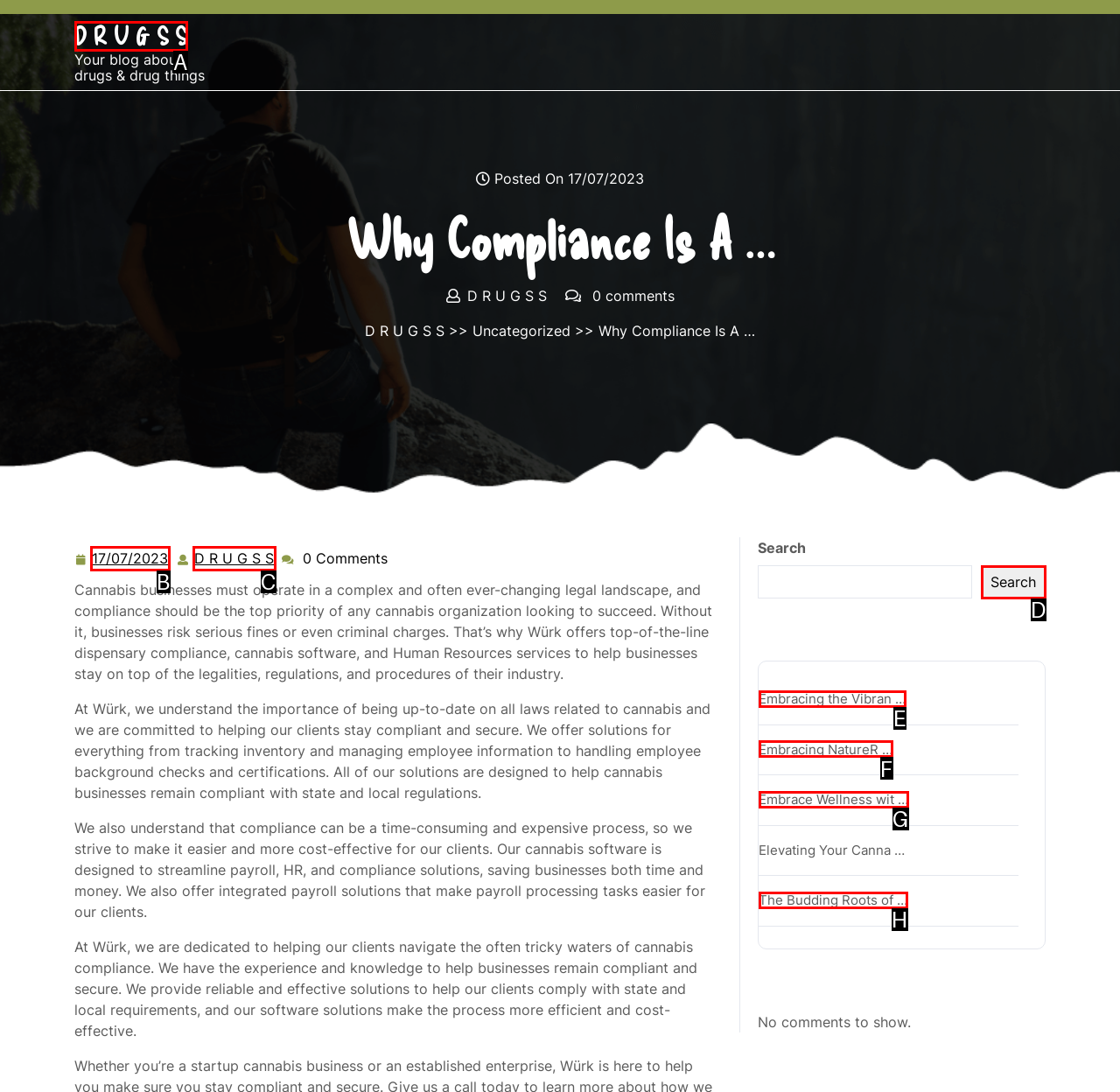From the description: Embrace Wellness wit …, select the HTML element that fits best. Reply with the letter of the appropriate option.

G